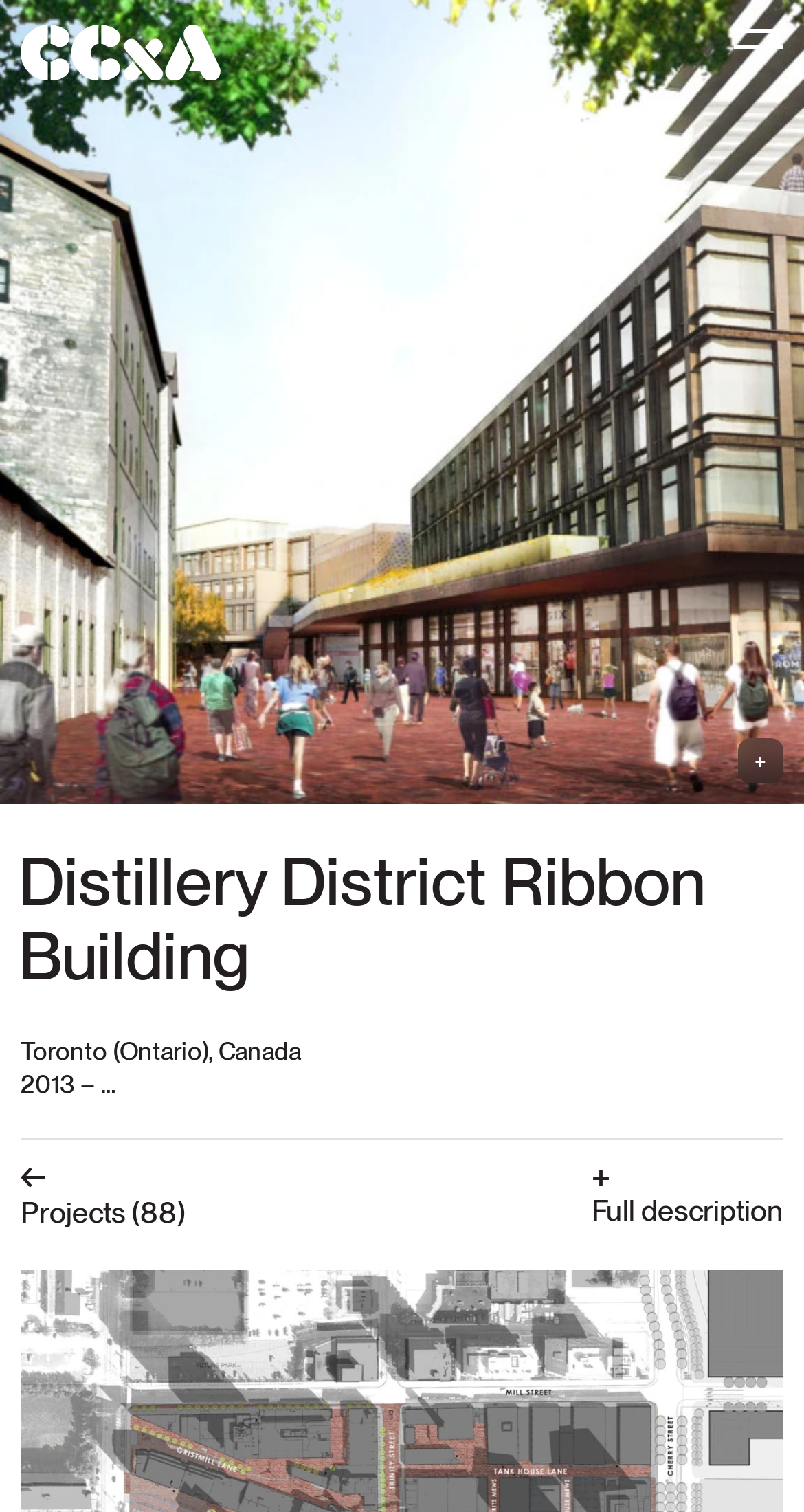How many projects are listed on this website?
Please use the image to provide an in-depth answer to the question.

I found the answer by looking at the link element that says 'Projects (88)' which is located below the heading 'Distillery District Ribbon Building'.